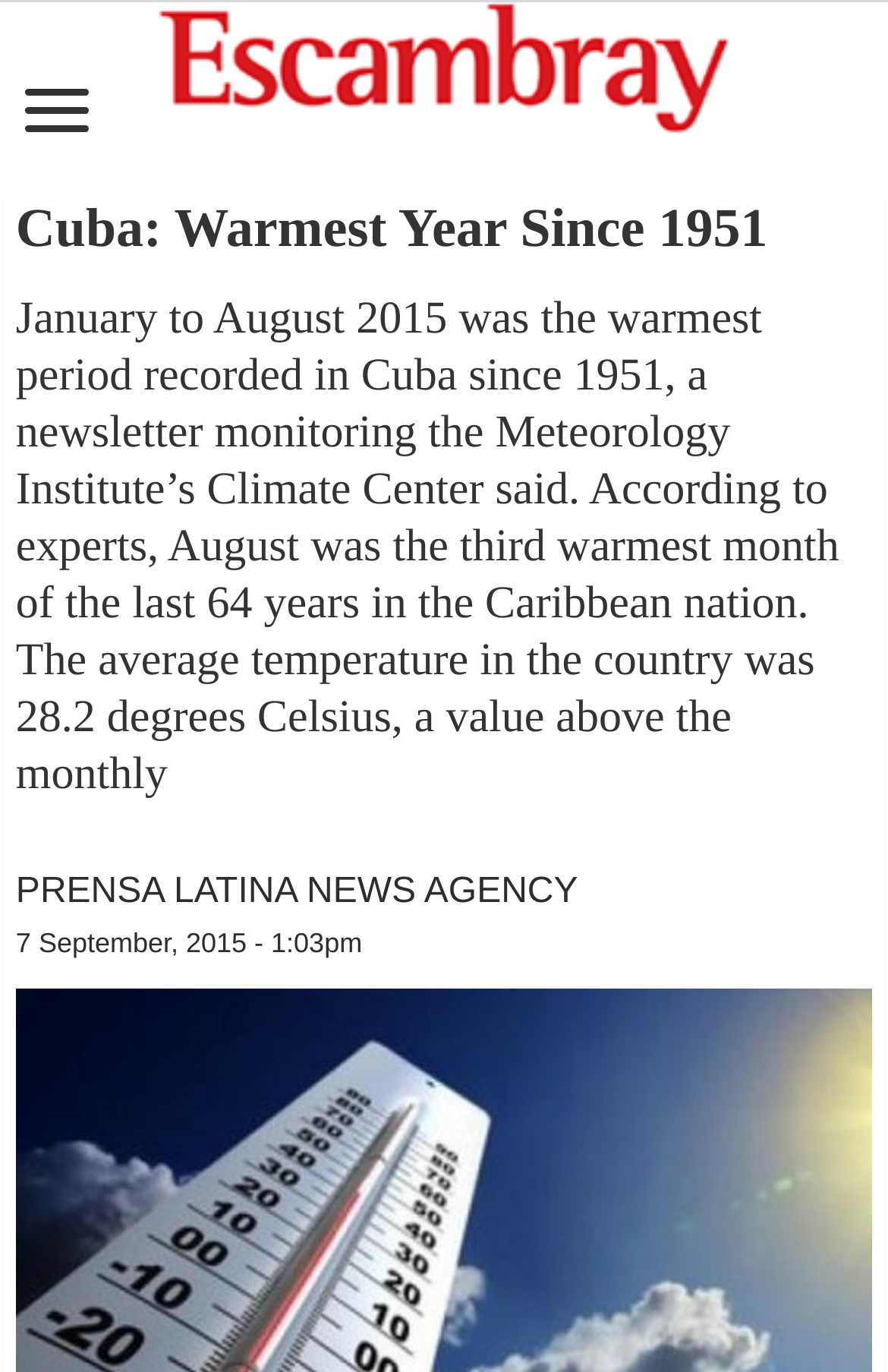Return the bounding box coordinates of the UI element that corresponds to this description: "Prensa Latina News Agency". The coordinates must be given as four float numbers in the range of 0 and 1, [left, top, right, bottom].

[0.018, 0.636, 0.651, 0.664]